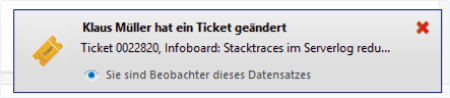Please analyze the image and provide a thorough answer to the question:
What is the purpose of the red button?

The red button with an 'X' symbol on the right side of the notification is used to dismiss the alert, allowing users to close the notification pop-up.